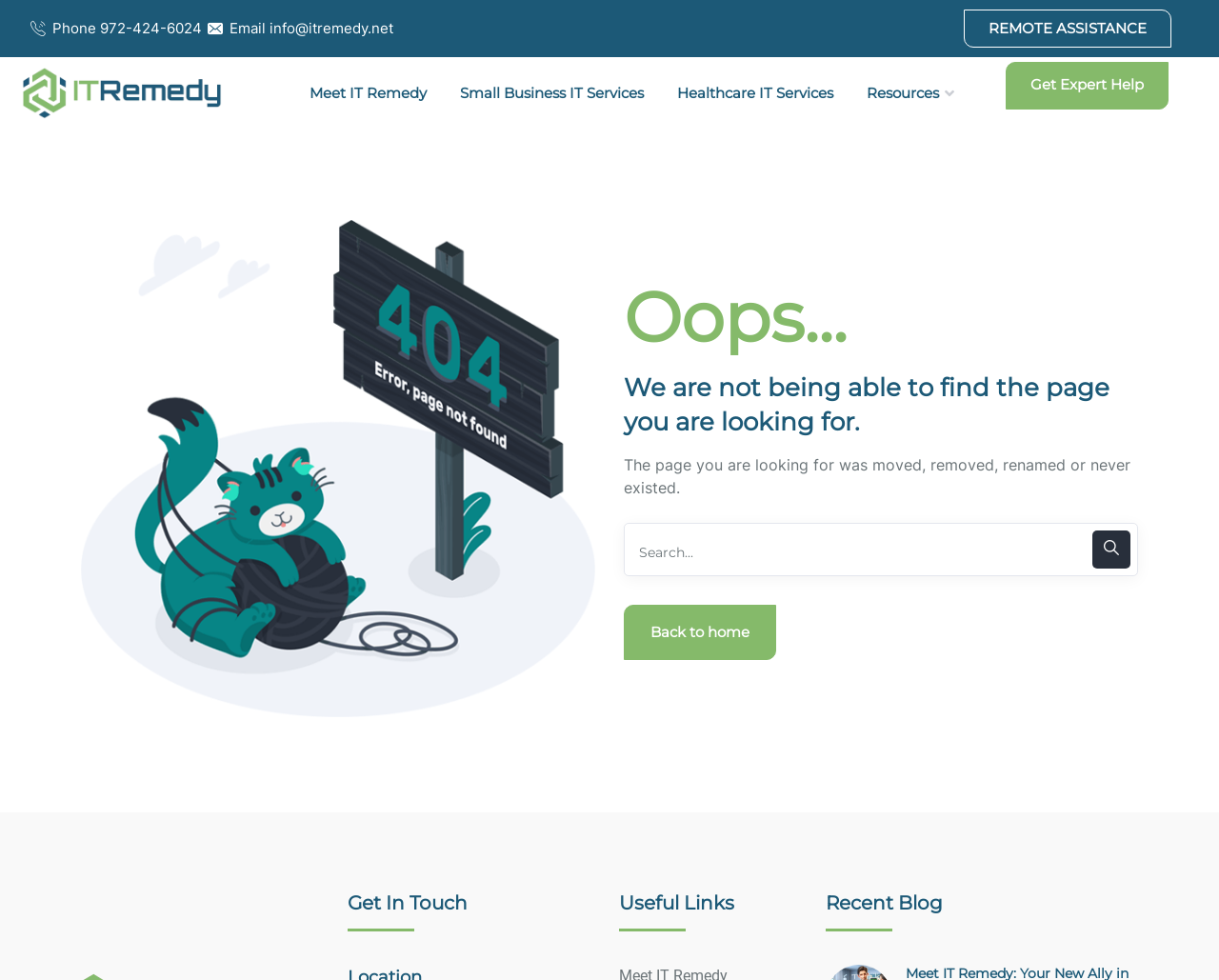Provide the bounding box coordinates for the UI element that is described by this text: "Walkthrough". The coordinates should be in the form of four float numbers between 0 and 1: [left, top, right, bottom].

None